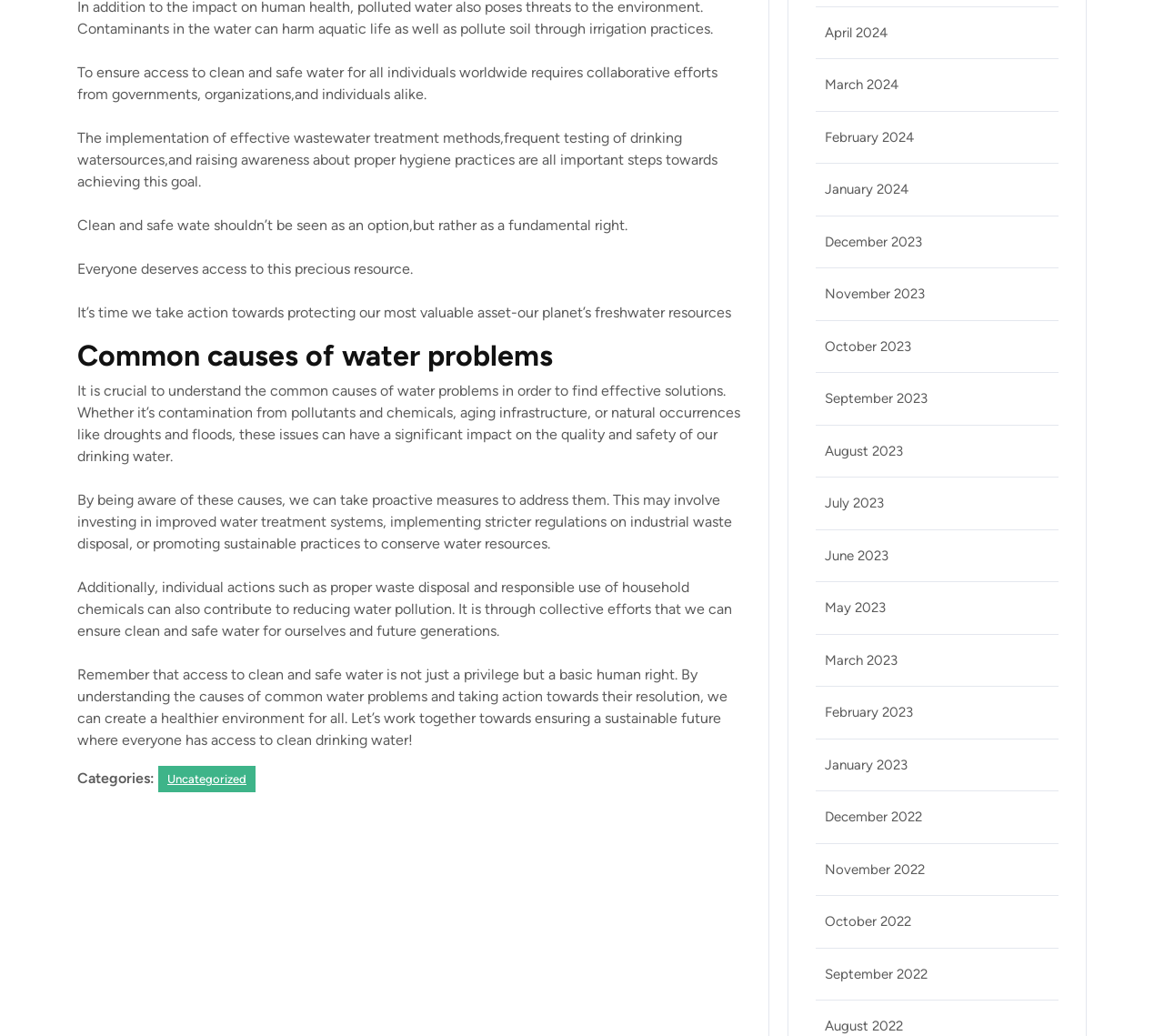Please answer the following question using a single word or phrase: 
What is one way to reduce water pollution?

Proper waste disposal